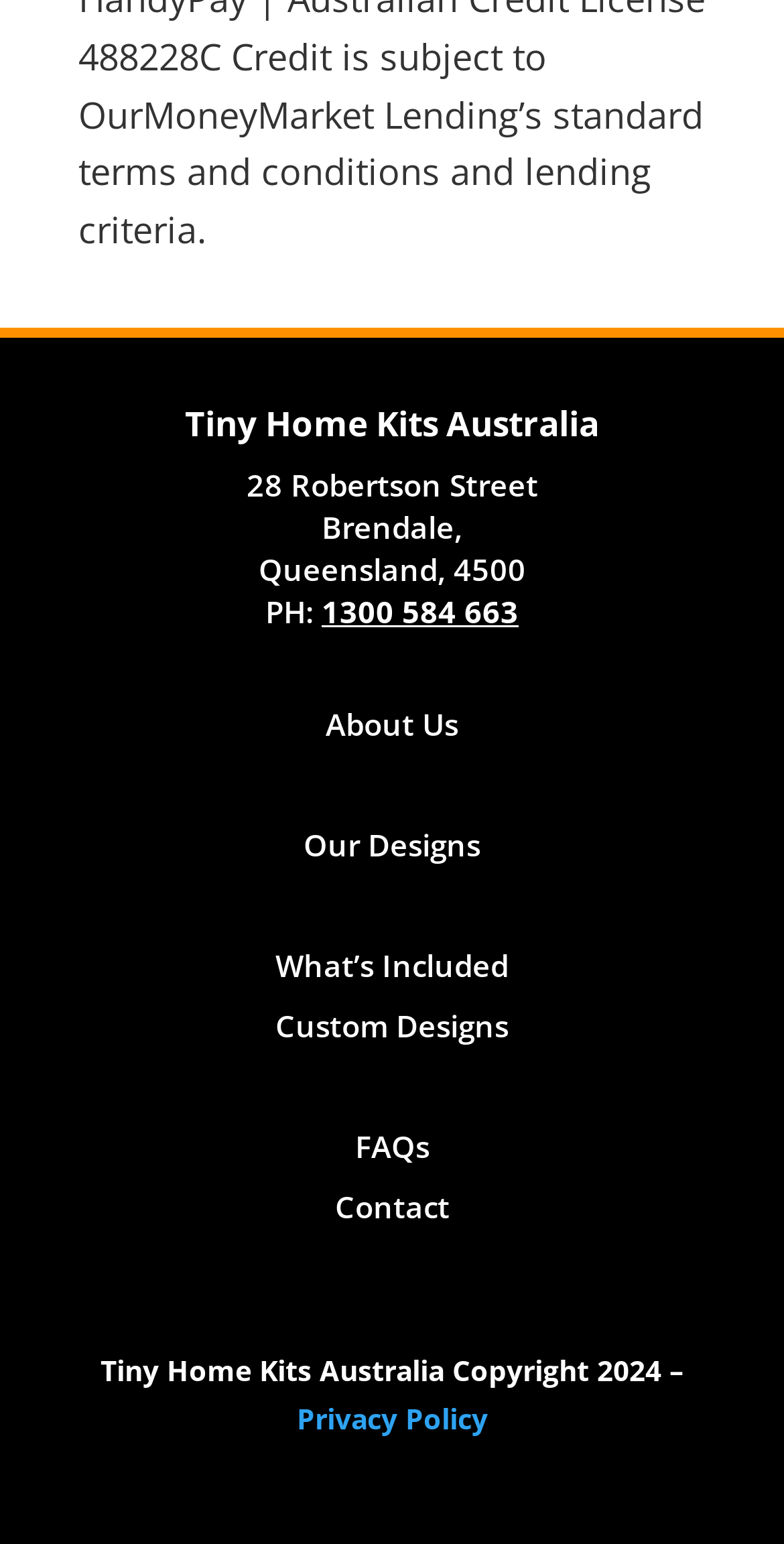Please identify the bounding box coordinates of the element that needs to be clicked to perform the following instruction: "visit About Us page".

[0.415, 0.456, 0.585, 0.482]